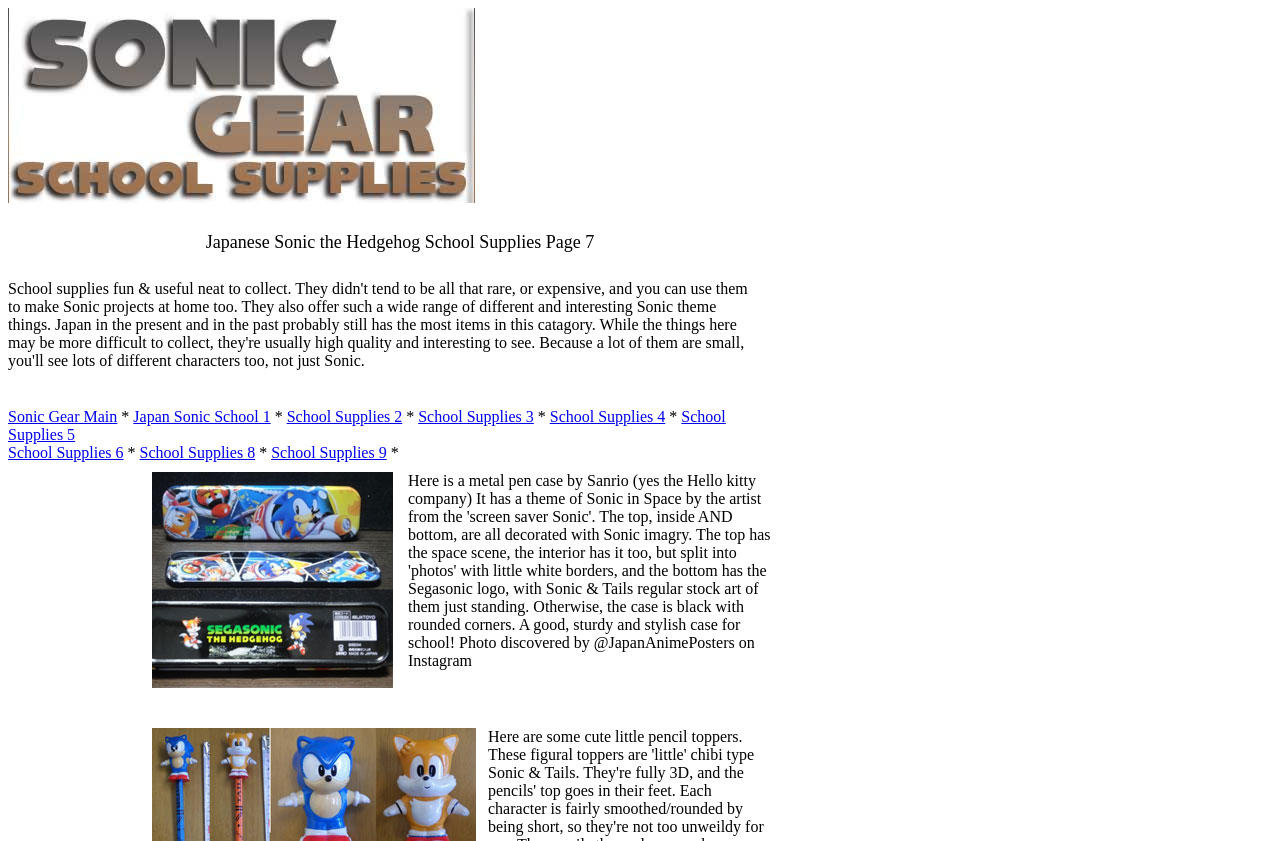What is the theme of the school supplies?
Based on the visual information, provide a detailed and comprehensive answer.

Based on the image and text on the webpage, it appears that the school supplies are themed around Sonic the Hedgehog, a popular video game character.